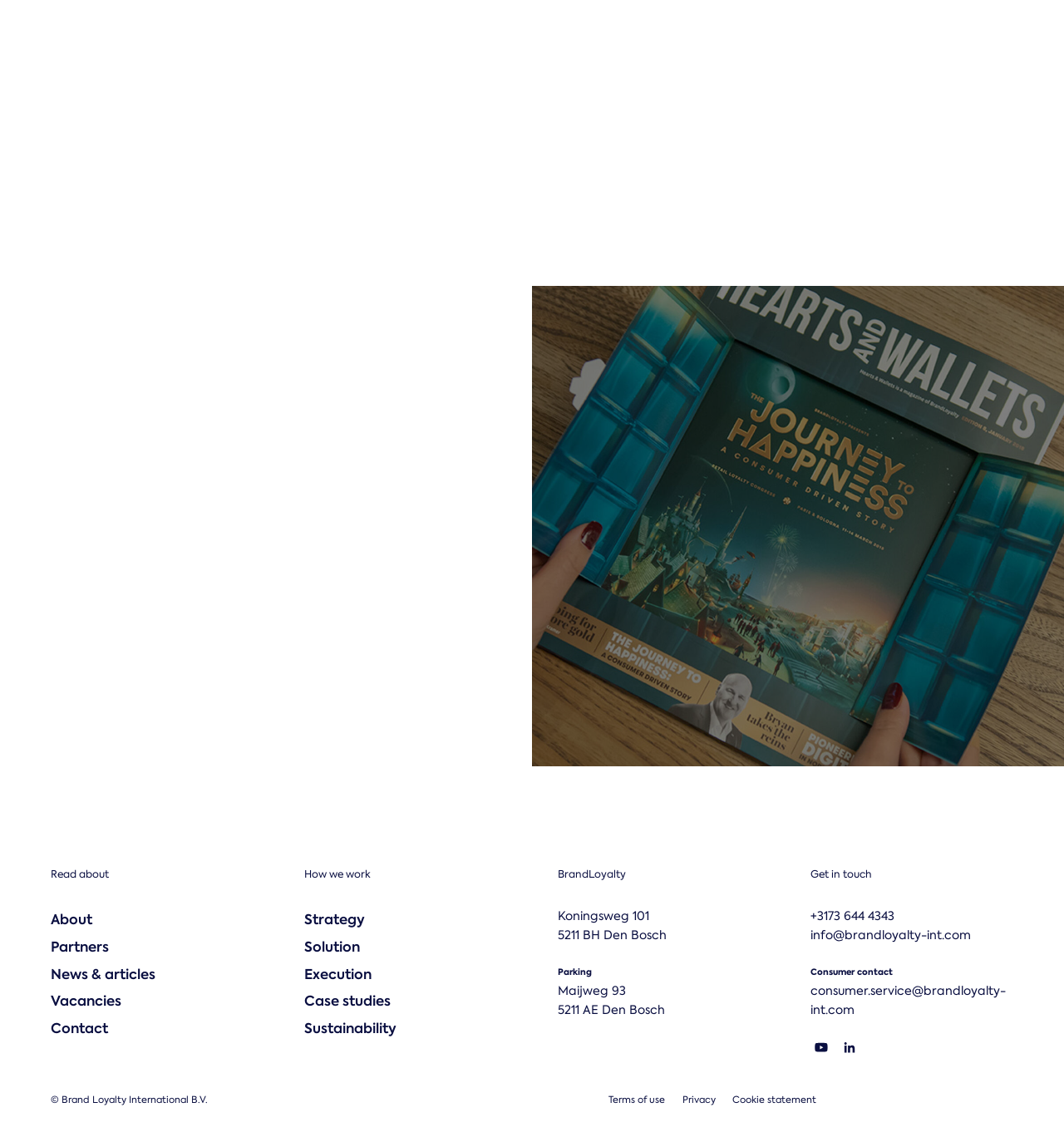What is the name of the magazine?
Using the visual information, reply with a single word or short phrase.

Hearts & Wallets